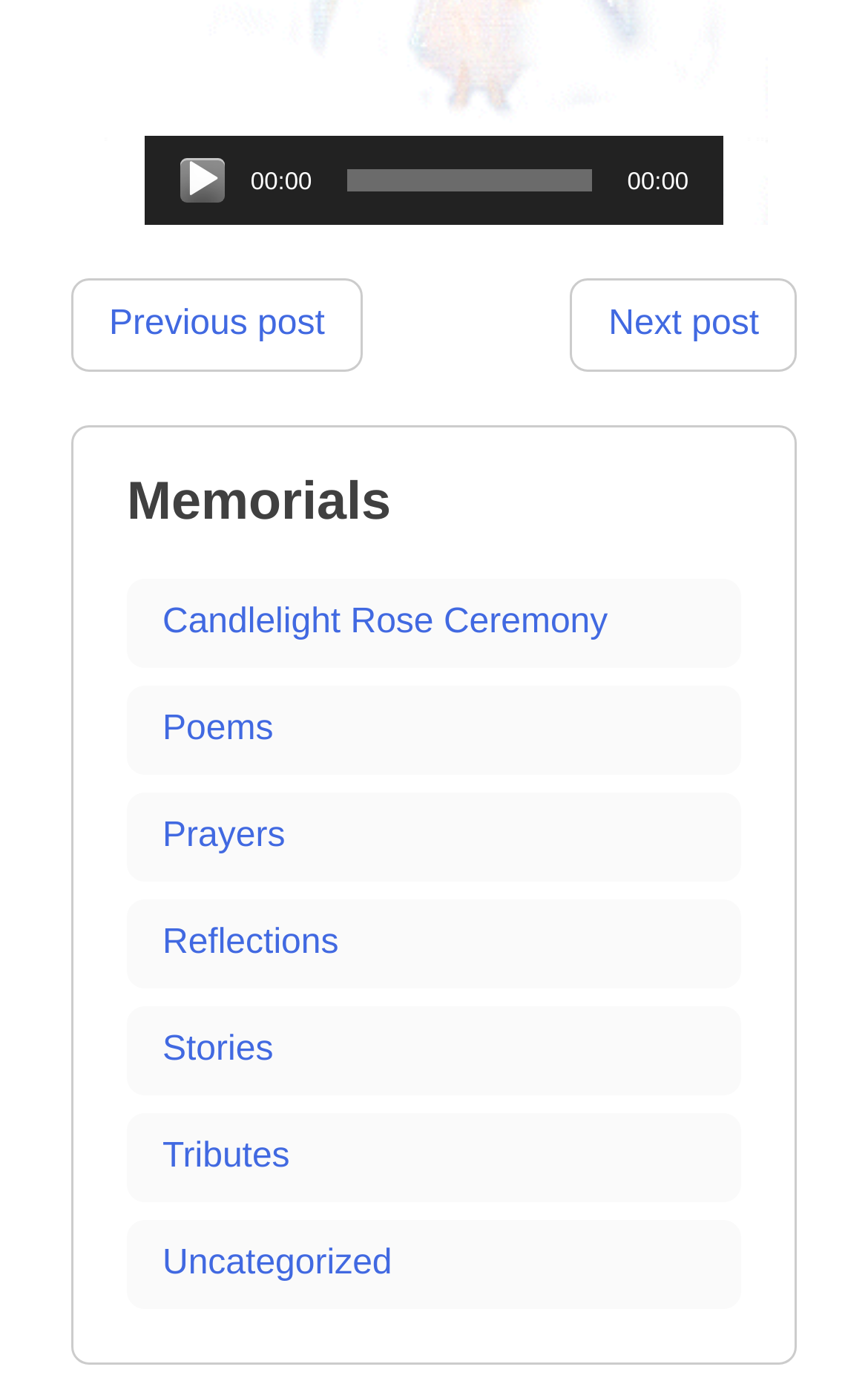What is the purpose of the button in the audio player?
Based on the screenshot, provide your answer in one word or phrase.

Play